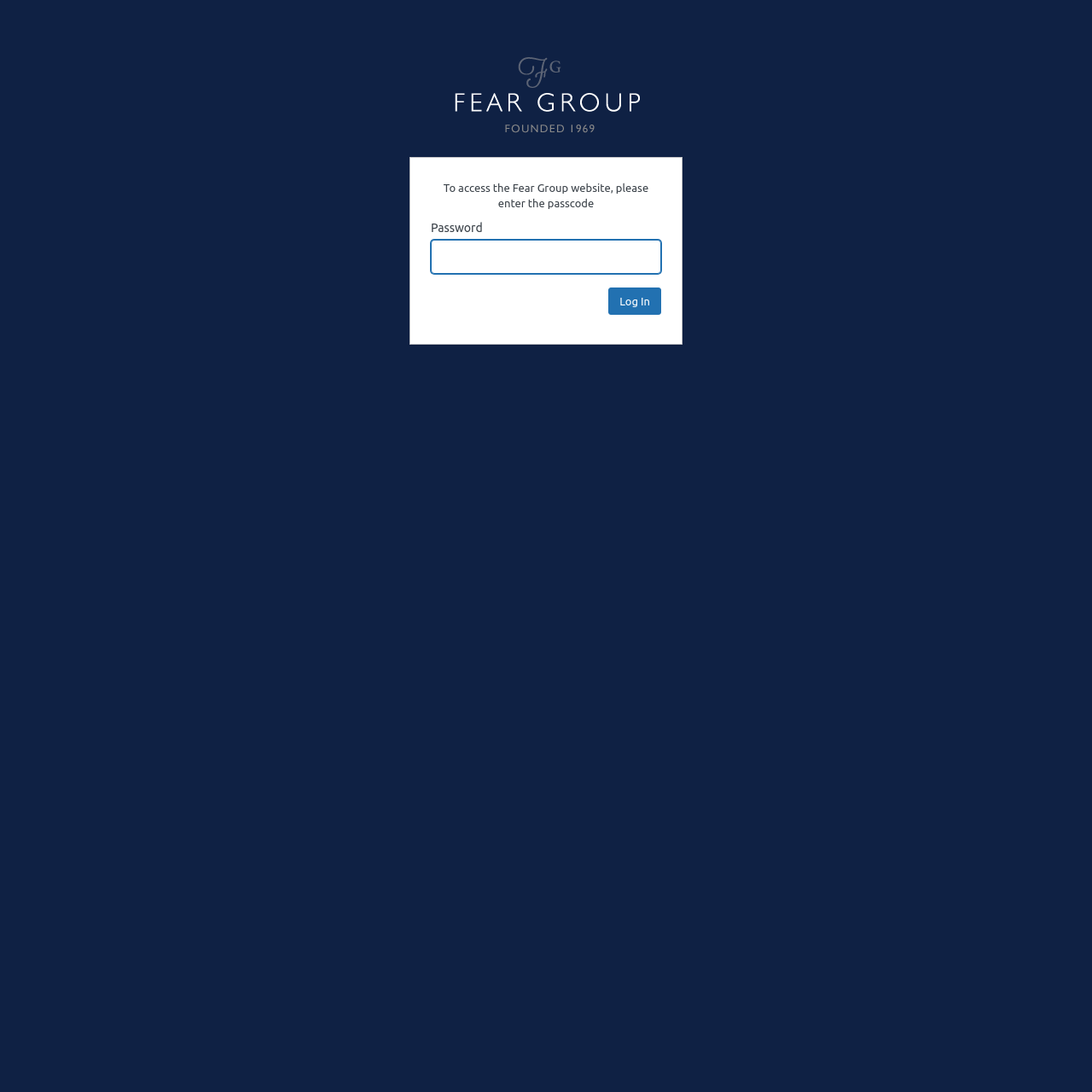Please provide the bounding box coordinate of the region that matches the element description: name="wp-submit" value="Log In". Coordinates should be in the format (top-left x, top-left y, bottom-right x, bottom-right y) and all values should be between 0 and 1.

[0.557, 0.264, 0.605, 0.289]